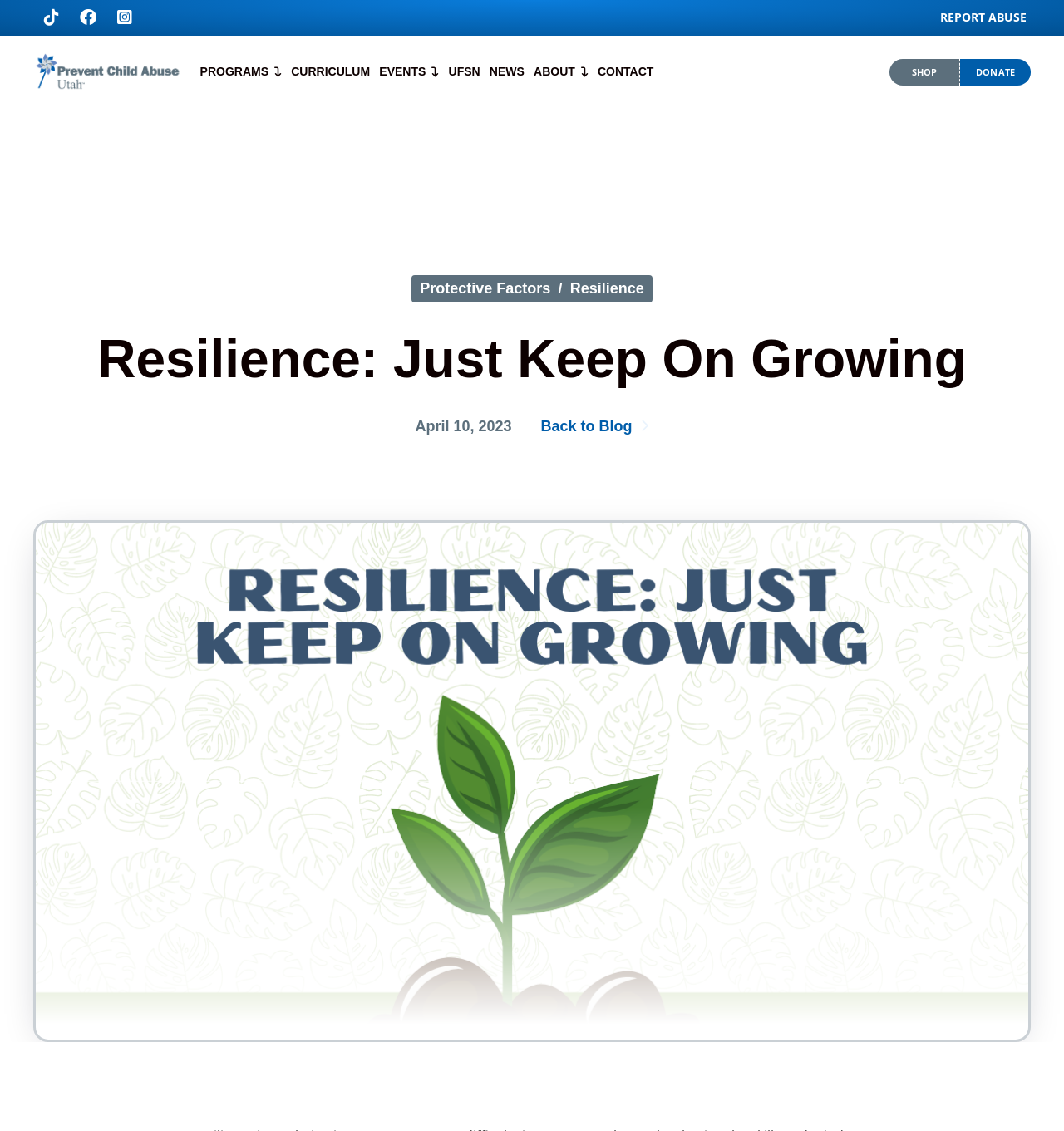Illustrate the webpage's structure and main components comprehensively.

The webpage is about resilience and child abuse prevention, with a focus on personal growth. At the top right corner, there is a button to toggle off-canvas content, accompanied by a "REPORT ABUSE" text. Below this, there is a logo of Prevent Child Abuse Utah, which is an image linked to the organization's homepage.

The top navigation menu consists of seven links: "PROGRAMS", "CURRICULUM", "EVENTS", "UFSN", "NEWS", "ABOUT", and "CONTACT", arranged horizontally from left to right. On the right side of the navigation menu, there are two more links: "SHOP" and "DONATE".

The main content area features a heading "Resilience: Just Keep On Growing" and a quote "The oak fought the wind and was broken, the willow bent when it must and survived. When we practice resilience we learn to keep on growing." Below this, there are three links: "Protective Factors", "Resilience", and "Back to Blog", with a separator "/" in between the first two links. The date "April 10, 2023" is also displayed in this section.

A large image, likely the featured image for the article, takes up most of the page's content area. At the very bottom right corner, there is a "Back to Top" link.